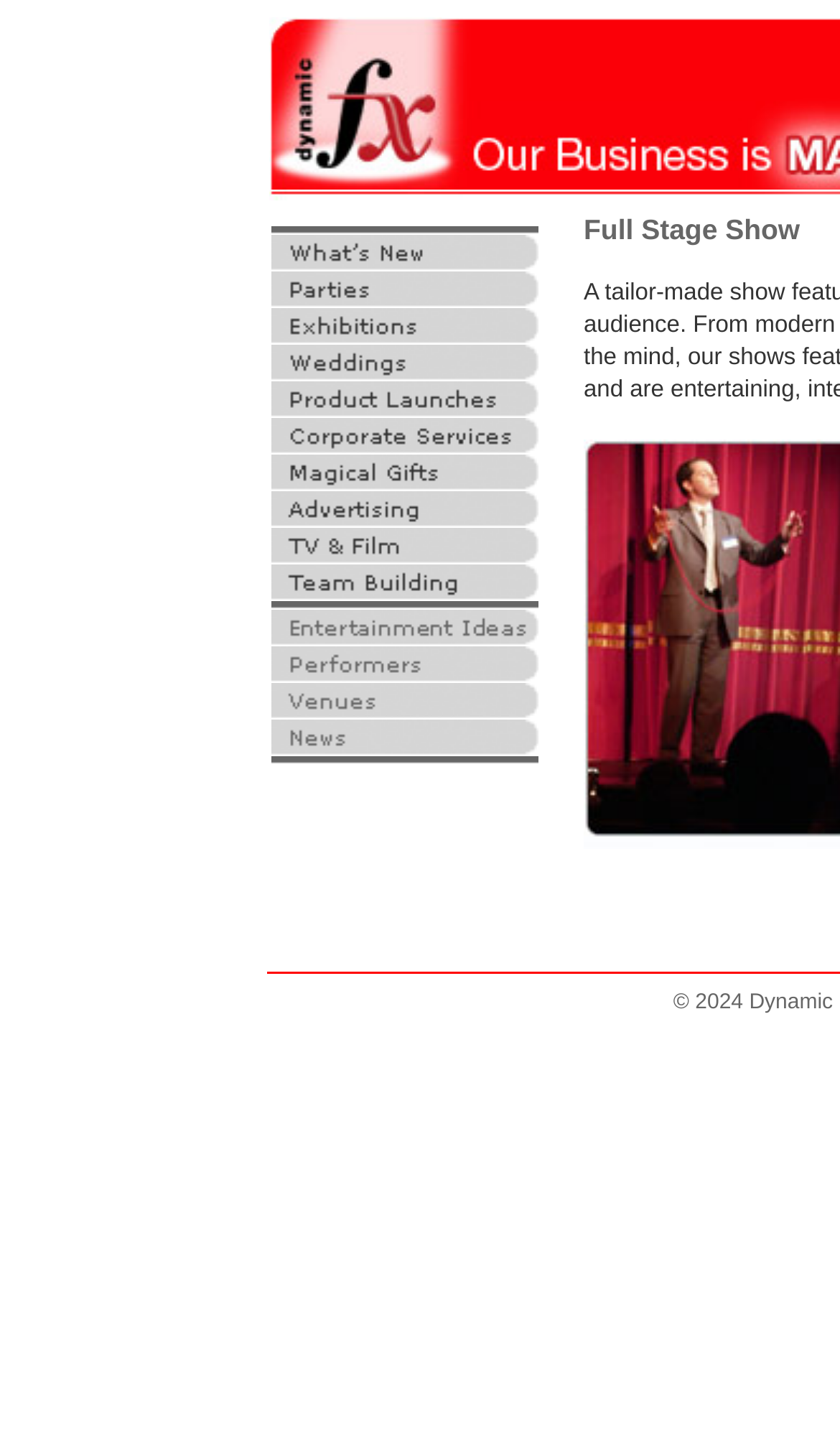What type of entertainment is featured on this website?
Answer the question with just one word or phrase using the image.

Magic show